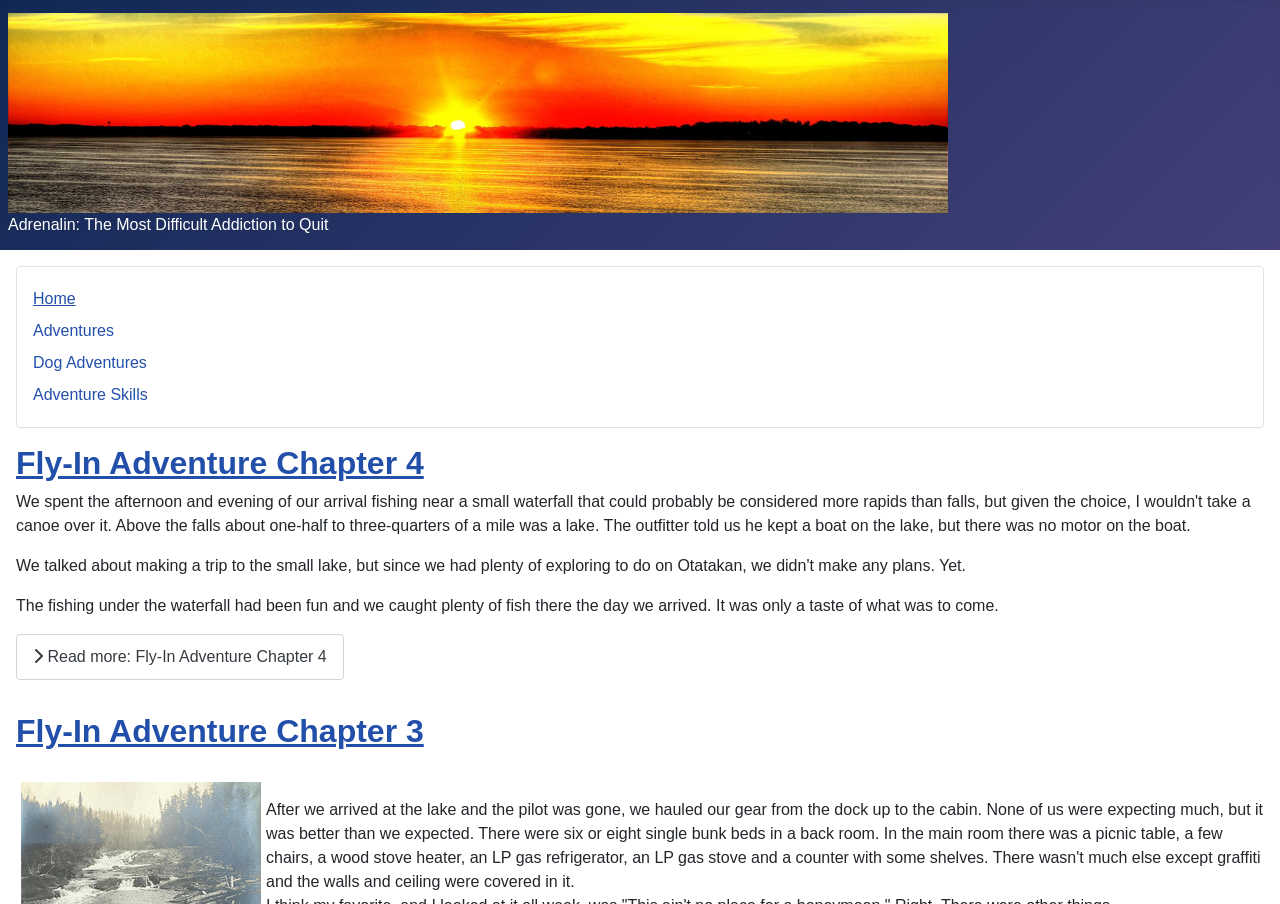Determine the bounding box coordinates for the area you should click to complete the following instruction: "read Fly-In Adventure Chapter 4".

[0.012, 0.491, 0.988, 0.534]